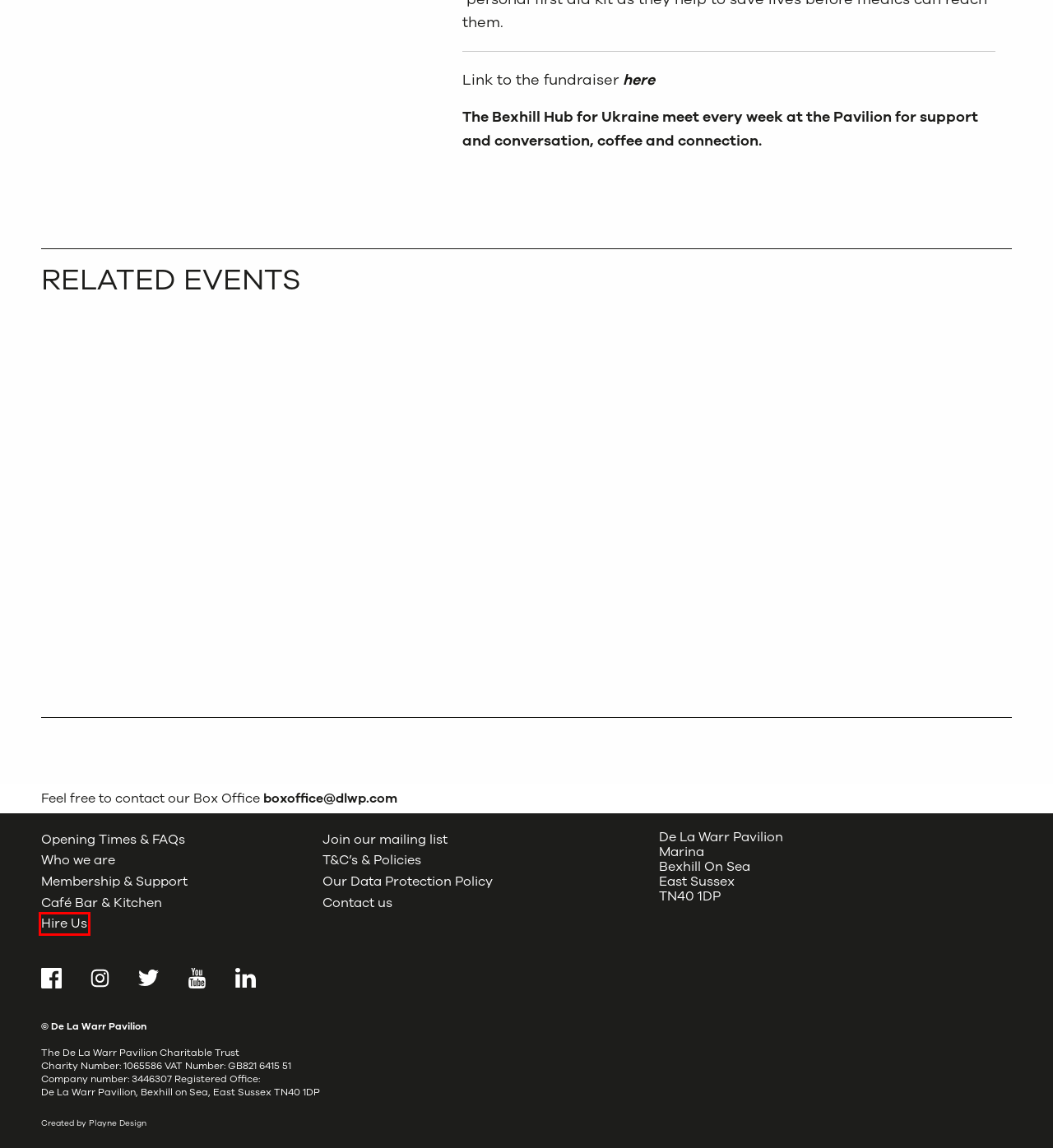Look at the screenshot of a webpage where a red bounding box surrounds a UI element. Your task is to select the best-matching webpage description for the new webpage after you click the element within the bounding box. The available options are:
A. Contact us - DLWP, The De La Warr Pavilion, Bexhill, East Sussex
B. Jack and the Beanstalk - DLWP, The De La Warr Pavilion, Bexhill, East Sussex
C. PAVILION LATE: FINDING SPACE - DLWP, The De La Warr Pavilion, Bexhill, East Sussex
D. Opening Times & FAQs - DLWP, The De La Warr Pavilion, Bexhill, East Sussex
E. Terms & Conditions and Booking Information - DLWP, The De La Warr Pavilion, Bexhill, East Sussex
F. Membership & Support - DLWP, The De La Warr Pavilion, Bexhill, East Sussex
G. An Evening with Guenther Steiner - DLWP, The De La Warr Pavilion, Bexhill, East Sussex
H. Hire Us - DLWP, The De La Warr Pavilion, Bexhill, East Sussex

H